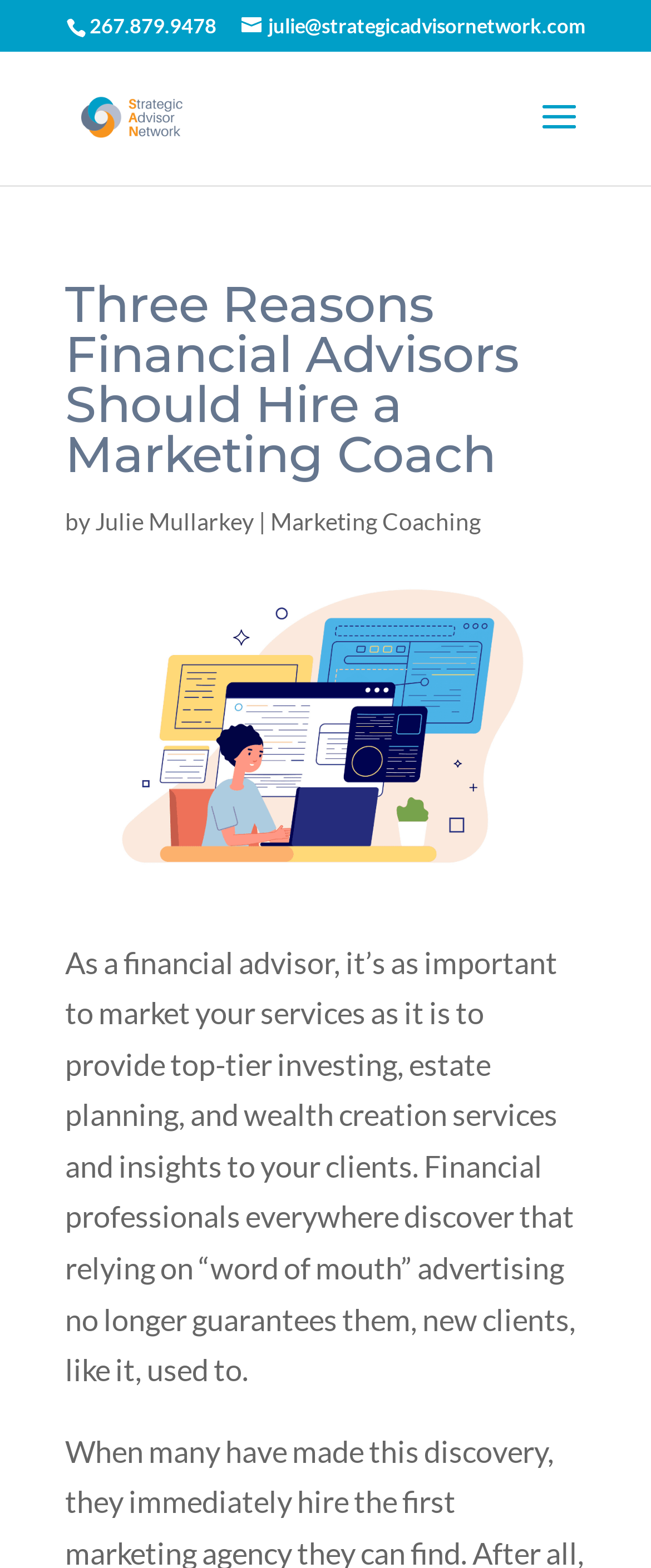Give the bounding box coordinates for the element described by: "julie@strategicadvisornetwork.com".

[0.371, 0.009, 0.899, 0.024]